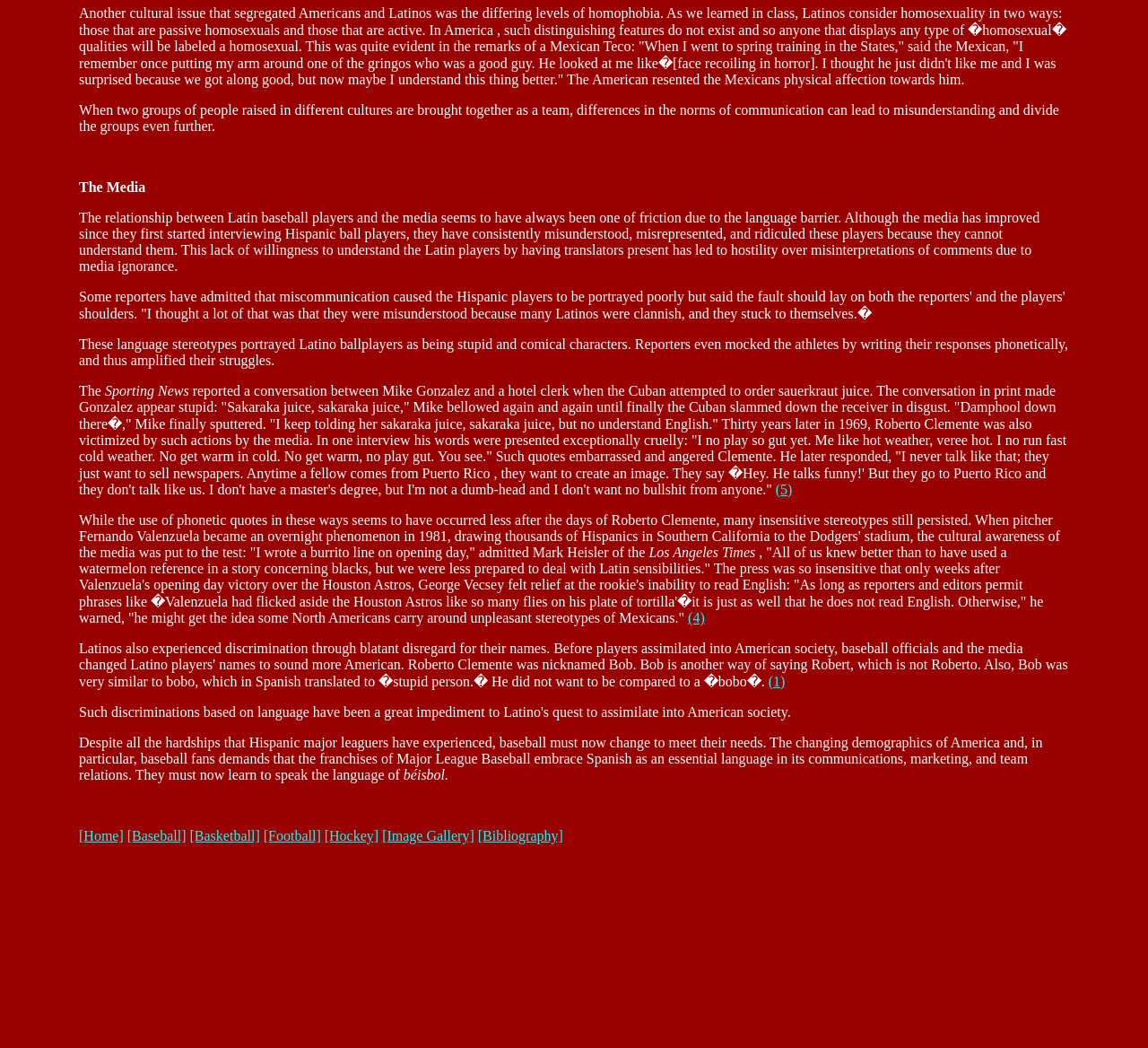Using the description: "[Image Gallery]", identify the bounding box of the corresponding UI element in the screenshot.

[0.333, 0.79, 0.413, 0.805]